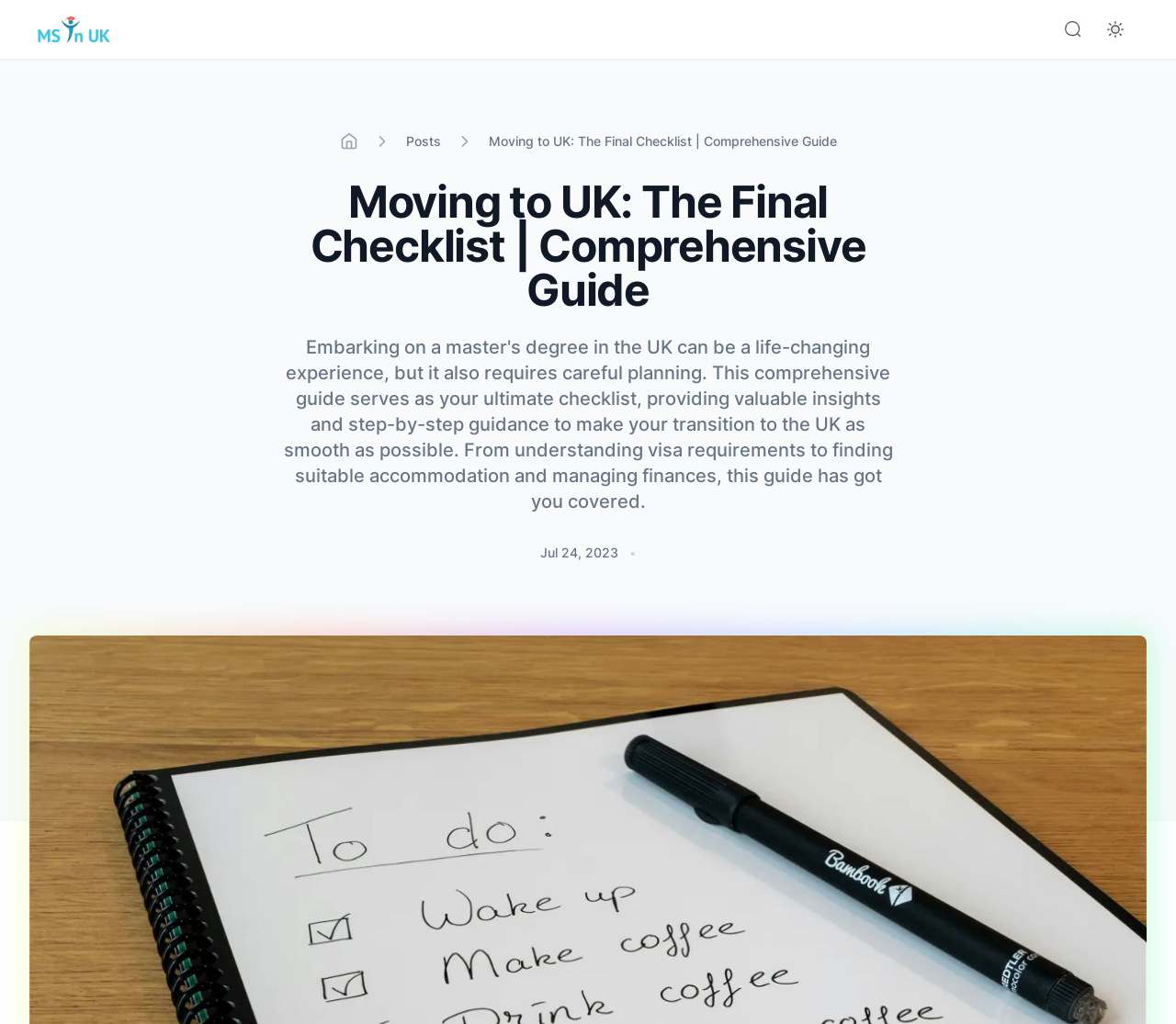Describe all the significant parts and information present on the webpage.

The webpage appears to be a comprehensive guide for master's students planning to move to the UK. At the top, there is a header section with a link to "MS in UK" accompanied by an image, and a search button with a magnifying glass icon on the right side. Next to the search button, there is a details section with a disclosure triangle.

Below the header, there is a navigation section with a breadcrumb trail, consisting of links to "Home", "Posts", and the current page "Moving to UK: The Final Checklist | Comprehensive Guide", separated by small images. The current page's link is the longest and takes up most of the breadcrumb trail.

Under the navigation section, there is a main heading that reads "Moving to UK: The Final Checklist | Comprehensive Guide". Further down, there is a timestamp indicating that the content was published on "Jul 24, 2023", followed by a bullet point.